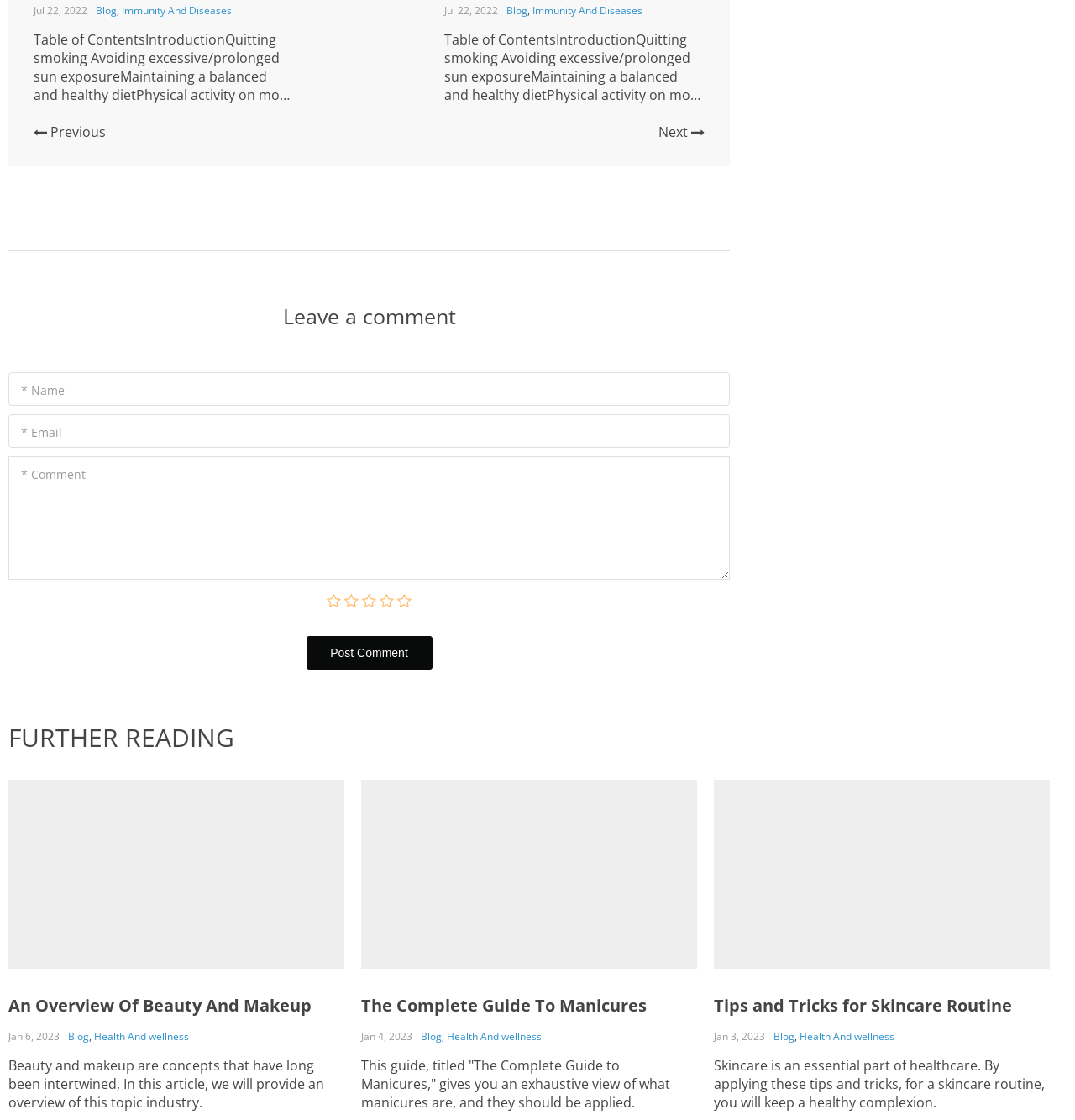Could you locate the bounding box coordinates for the section that should be clicked to accomplish this task: "Click on the 'Next' button".

[0.612, 0.109, 0.655, 0.126]